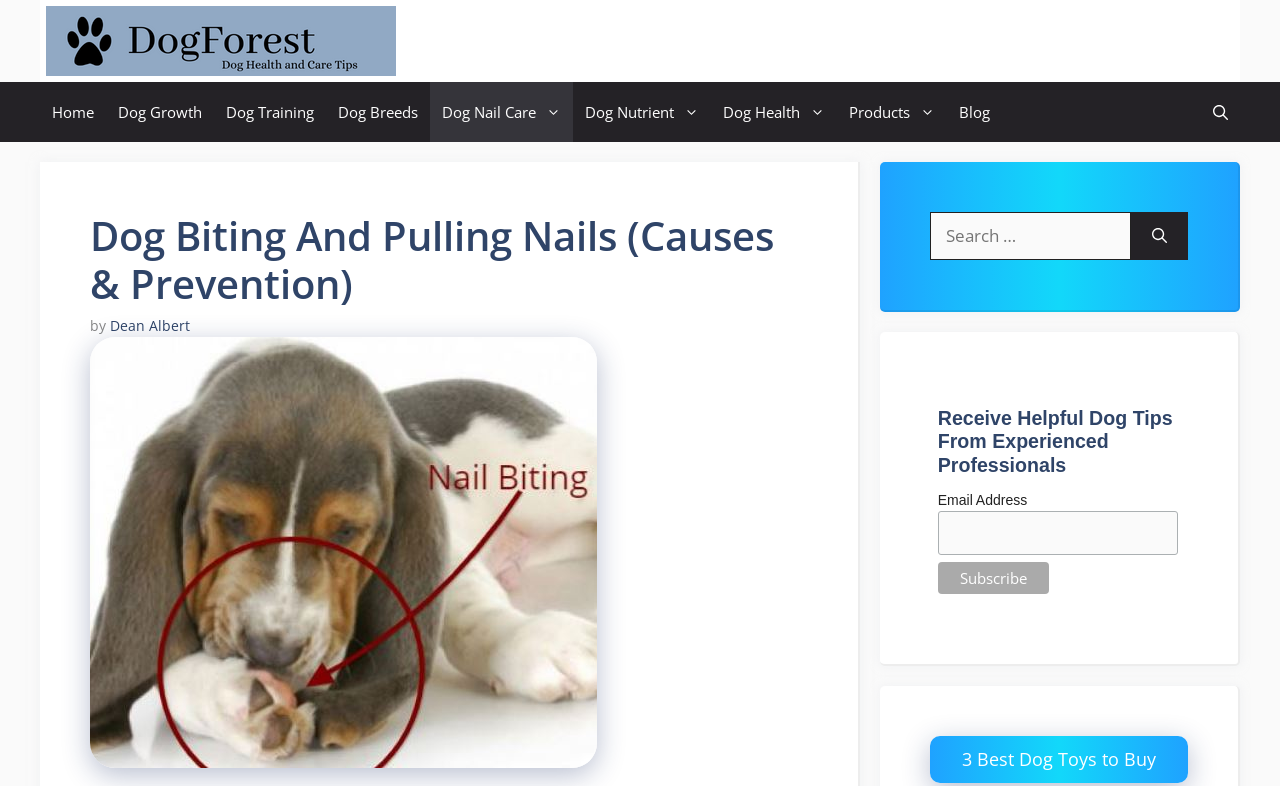What is the principal heading displayed on the webpage?

Dog Biting And Pulling Nails (Causes & Prevention)